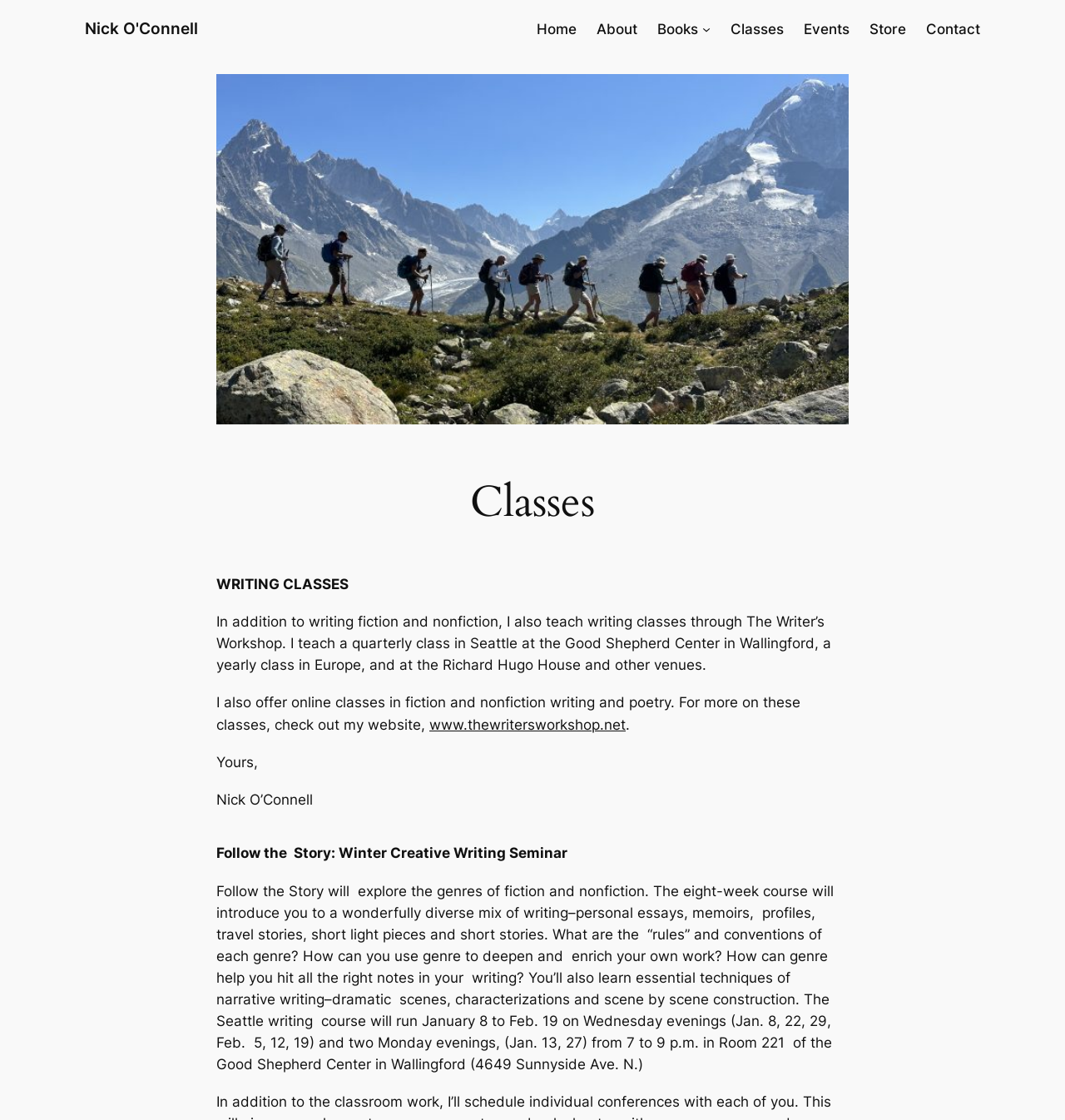What is the name of the person teaching writing classes?
Utilize the image to construct a detailed and well-explained answer.

I found the answer by looking at the text content of the webpage, specifically the section that describes the writing classes. The text mentions 'I also teach writing classes through The Writer’s Workshop. I teach a quarterly class in Seattle...' and later mentions 'Yours, Nick O’Connell', which suggests that Nick O'Connell is the person teaching the writing classes.